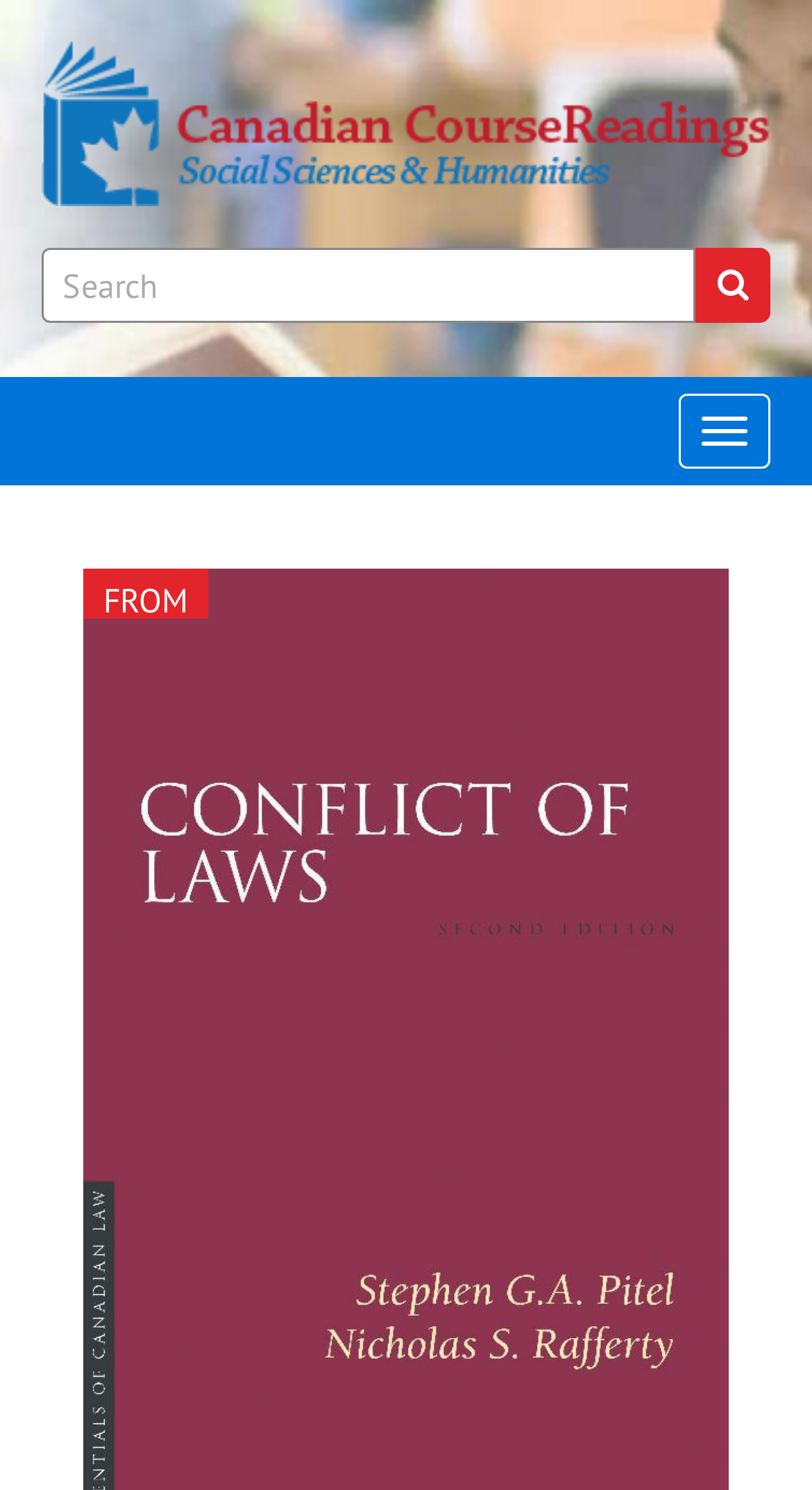Determine the bounding box coordinates for the HTML element mentioned in the following description: "Contact Us". The coordinates should be a list of four floats ranging from 0 to 1, represented as [left, top, right, bottom].

None